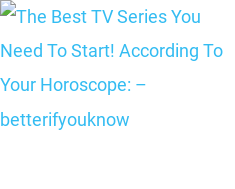What type of connection is emphasized in the article?
Could you please answer the question thoroughly and with as much detail as possible?

The text emphasizes the intriguing connection between popular TV series and astrology, which implies that the article explores the relationship between TV shows and astrological signs.